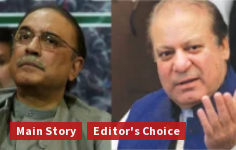What is the context of the article featuring this image?
Based on the visual information, provide a detailed and comprehensive answer.

The caption suggests that the image is part of a larger discussion or article concerning recent political developments involving these leaders, particularly Zardari's recent decision to join a federal coalition government, which includes a mention of acquiring multiple ministries, indicating ongoing political negotiations and the dynamic nature of leadership in Pakistan.